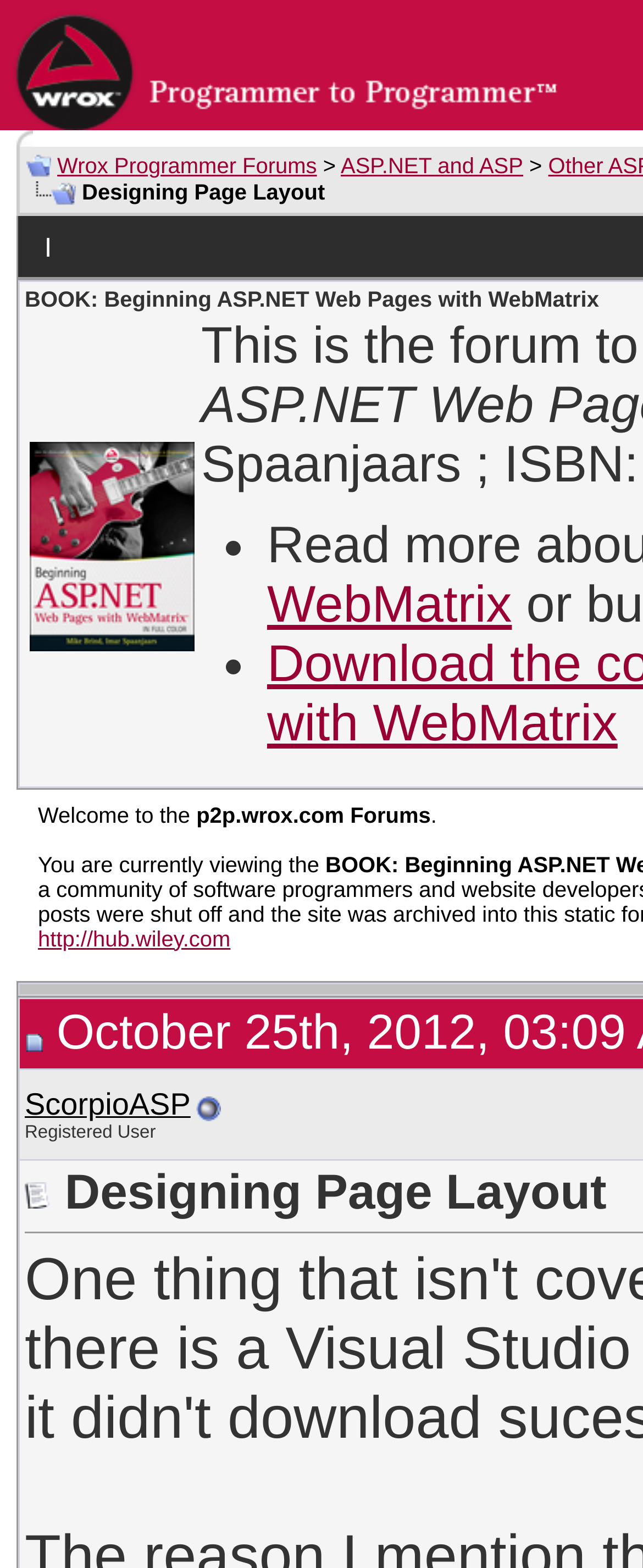With reference to the image, please provide a detailed answer to the following question: How many images are there in the top section of the webpage?

The top section of the webpage contains two images: the 'Wrox Programmer Forums' logo and the 'Go Back' button image. These images are located in the top-left and top-right corners of the webpage, respectively.